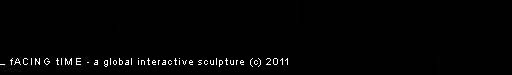Offer a detailed account of the various components present in the image.

The image features the title and concept of an interactive sculpture titled "fACING tIME," created by Hofstetter Kurt in 2008. The design showcases the title prominently against a black background, communicating its essence as a global interactive art installation. The sculpture invites engagement and interaction, rooted in the exploration of time through visual and tactile experiences. This innovative piece is displayed in contexts like the Vienna University of Technology, emphasizing its interactive nature and connection to diverse time zones around the world.